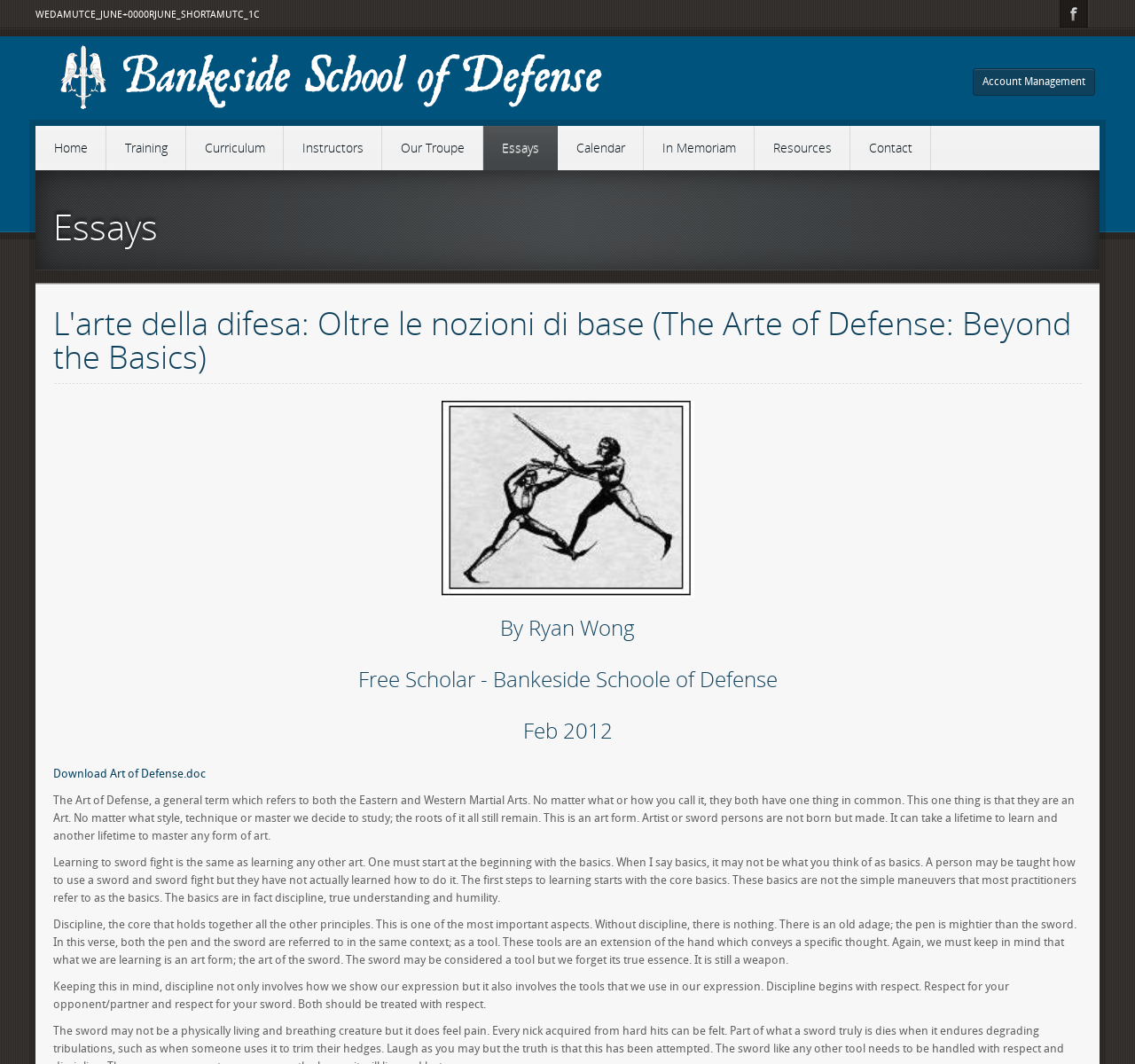Analyze and describe the webpage in a detailed narrative.

The webpage is about "Art of Defense" by Ryan Wong. At the top, there is a time indicator and a static text showing the current date and time. Below it, there are several links, including "Account Management", "Home", "Training", "Curriculum", "Instructors", "Our Troupe", "Calendar", and "Contact", which are aligned horizontally and take up a significant portion of the top section.

On the left side, there is a heading "Essays" followed by a series of static texts, including "In Memoriam" and "Resources". Below these texts, there is a link "Download Art of Defense.doc".

The main content of the webpage is an essay titled "L'arte della difesa: Oltre le nozioni di base (The Arte of Defense: Beyond the Basics)" by Ryan Wong, a Free Scholar from Bankeside Schoole of Defense, written in February 2012. The essay discusses the art of defense, emphasizing that it is an art form that requires discipline, true understanding, and humility to learn and master. The text is divided into several paragraphs, each exploring different aspects of the art of defense, such as the importance of discipline, respect for one's opponent and sword, and the need to start with the basics.

Overall, the webpage has a simple and organized layout, with clear headings and concise text, making it easy to navigate and read.